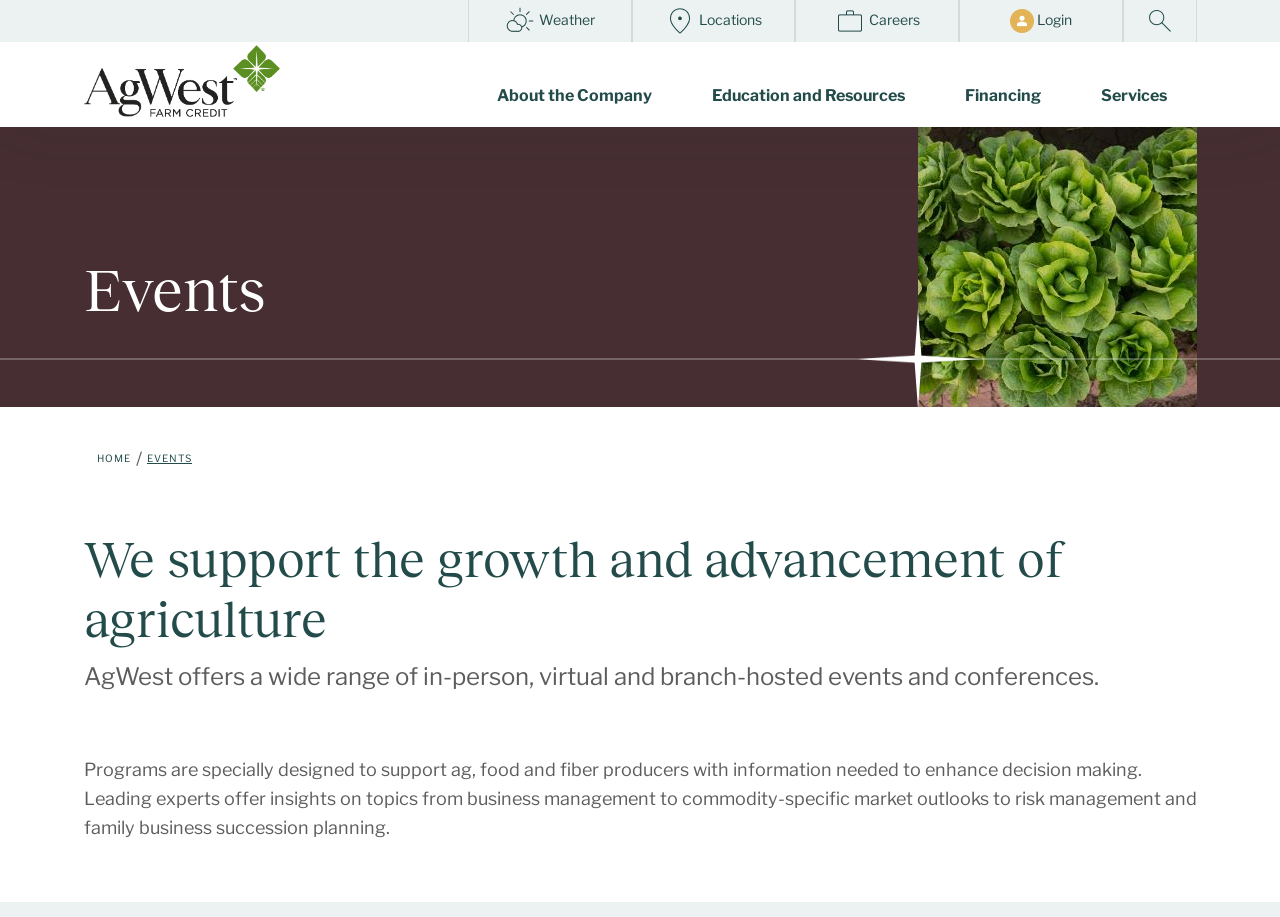Refer to the image and provide an in-depth answer to the question: 
What is the main topic of this webpage?

Based on the webpage's content, especially the heading 'Events' and the description 'AgWest offers a wide range of in-person, virtual and branch-hosted events and conferences.', it is clear that the main topic of this webpage is events.